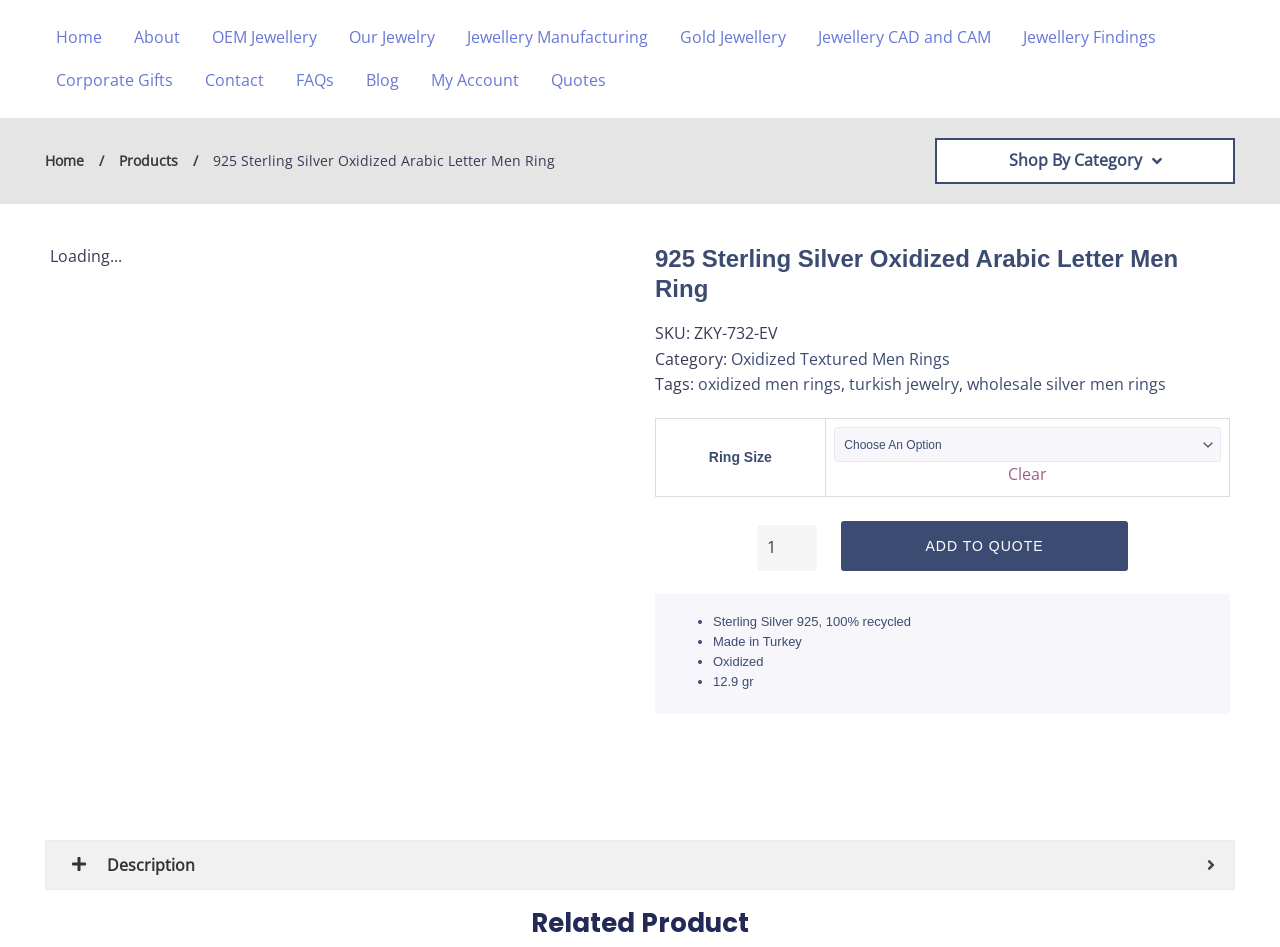Respond with a single word or phrase:
What is the material of the product?

Sterling Silver 925